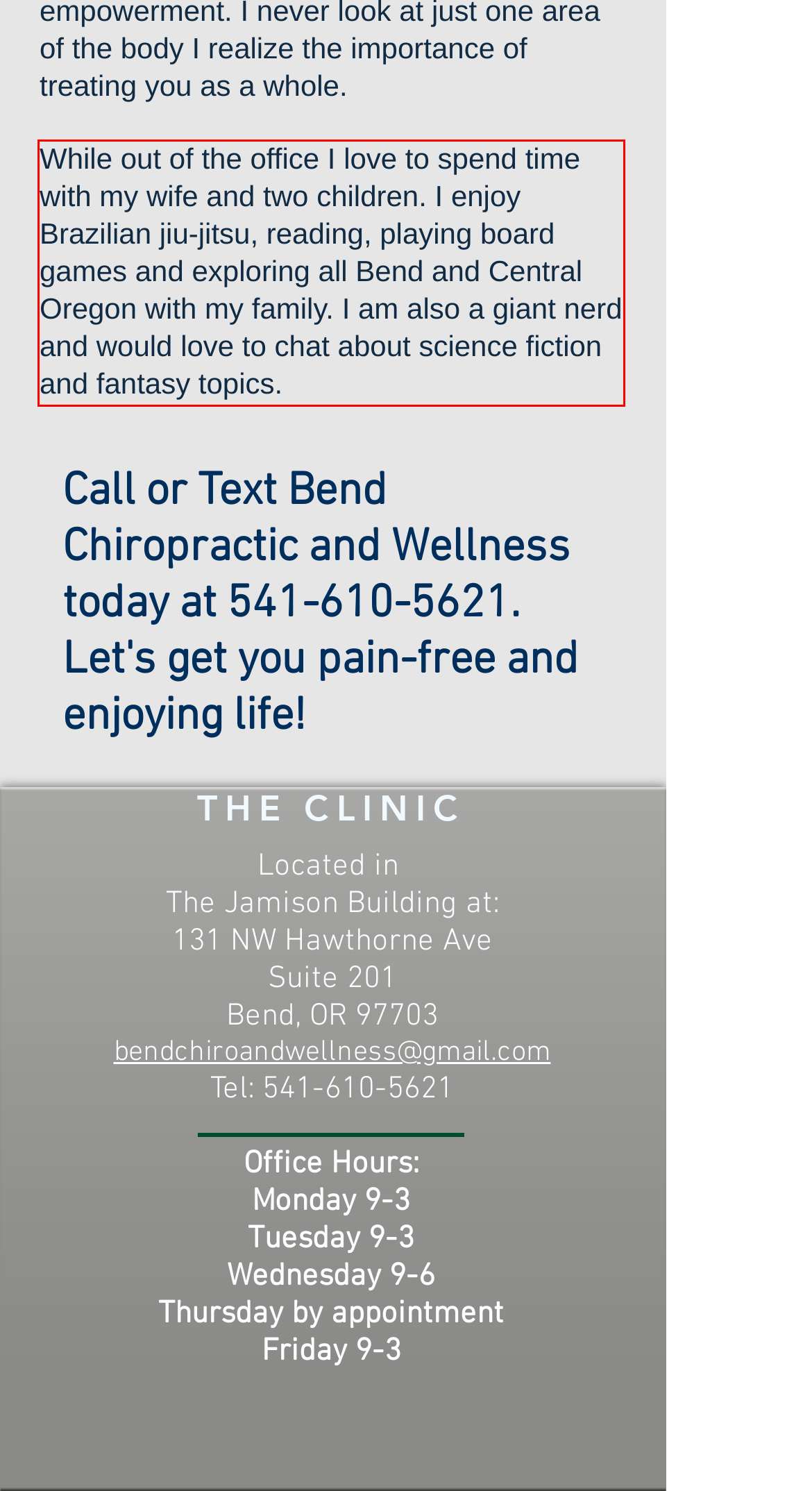You have a screenshot of a webpage with a red bounding box. Use OCR to generate the text contained within this red rectangle.

​While out of the office I love to spend time with my wife and two children. I enjoy Brazilian jiu-jitsu, reading, playing board games and exploring all Bend and Central Oregon with my family. I am also a giant nerd and would love to chat about science fiction and fantasy topics.